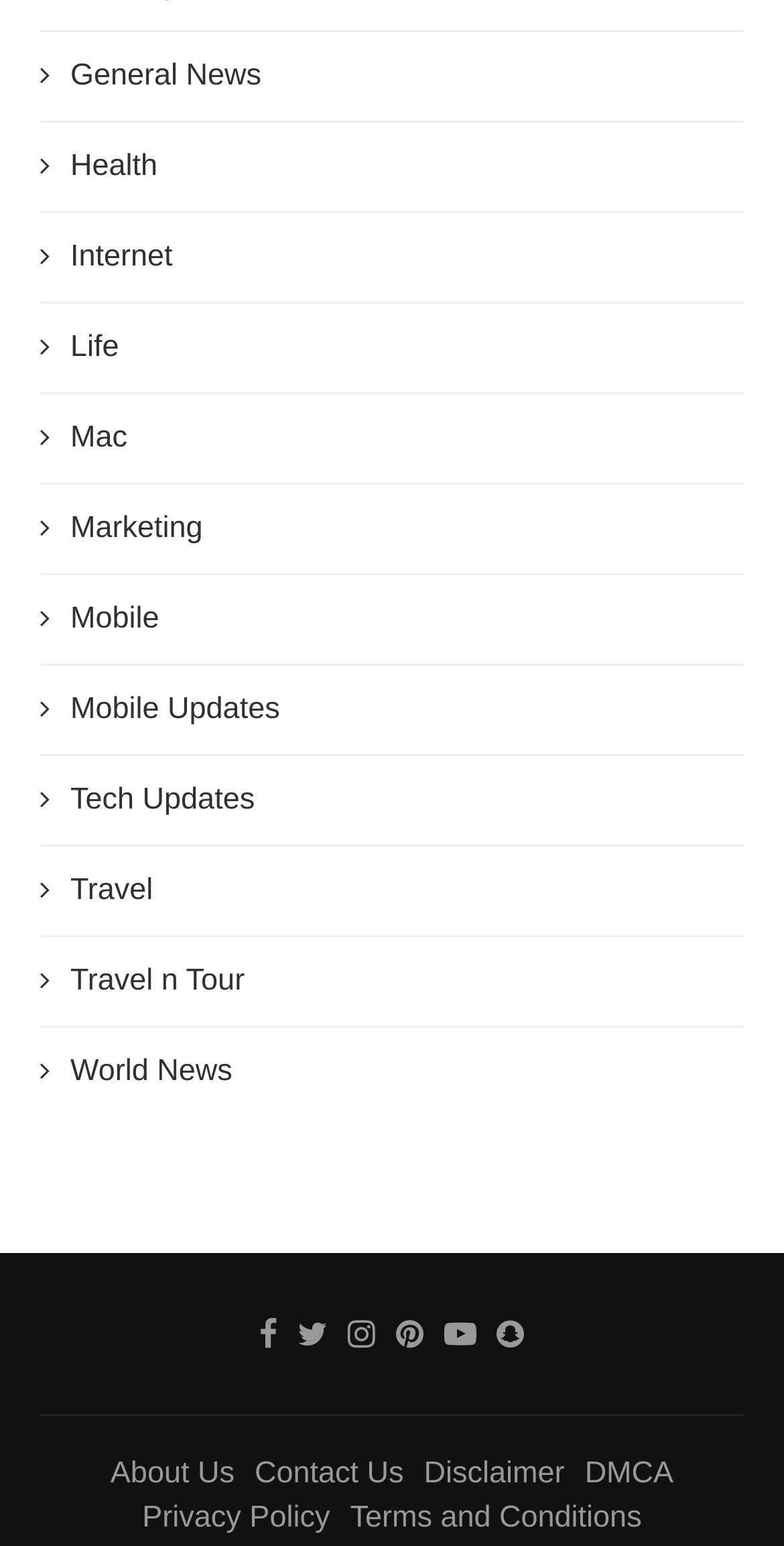Please identify the bounding box coordinates of the area that needs to be clicked to follow this instruction: "Read About Us".

[0.141, 0.942, 0.299, 0.964]